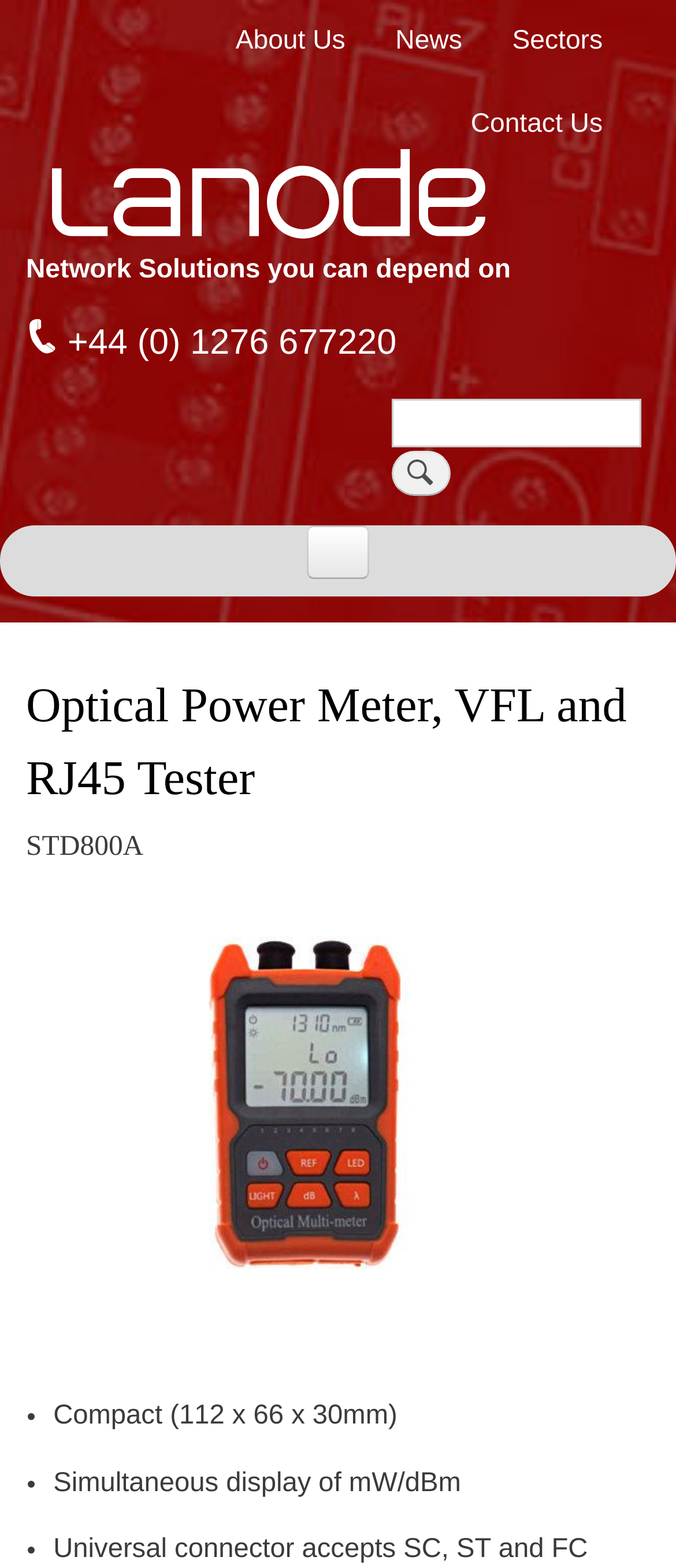Identify the title of the webpage and provide its text content.

Optical Power Meter, VFL and RJ45 Tester